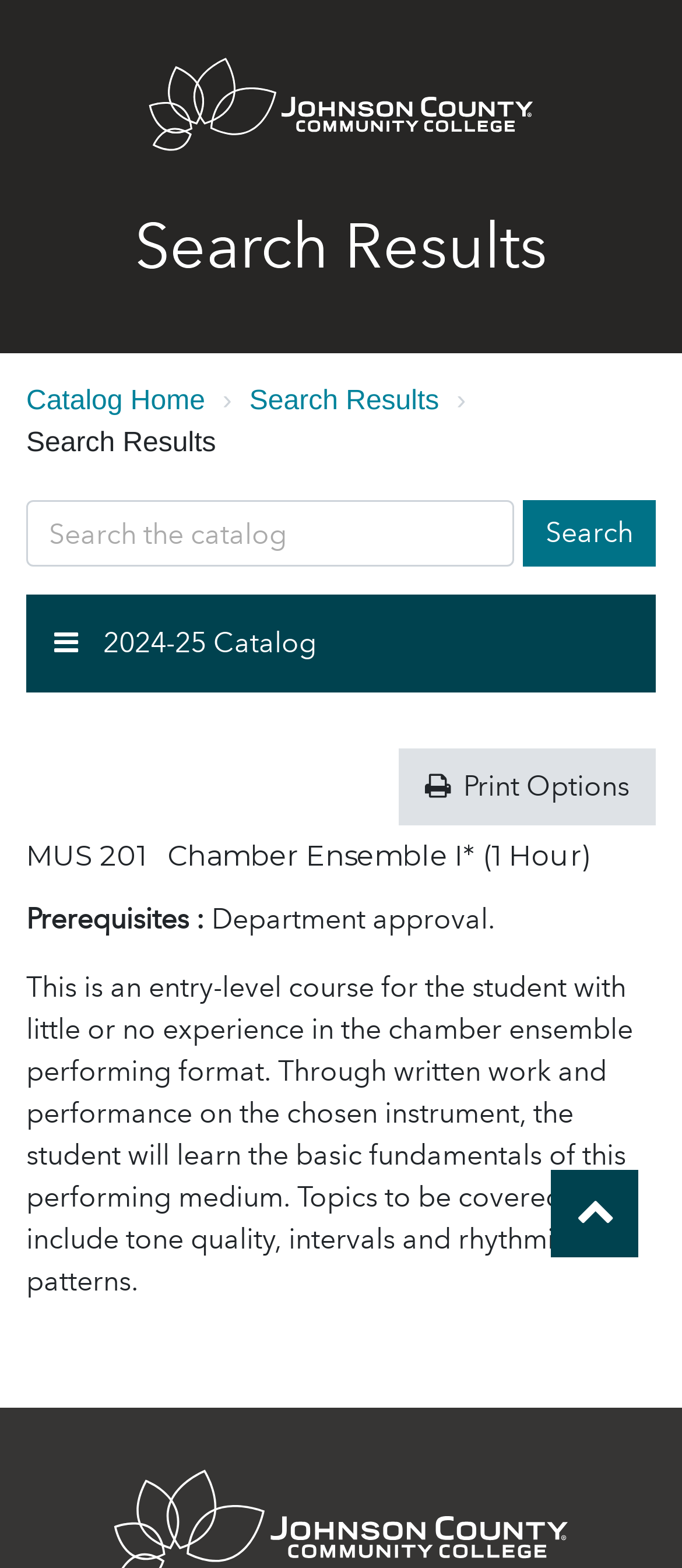Provide a brief response to the question using a single word or phrase: 
What is the name of the college?

Johnson County Community College